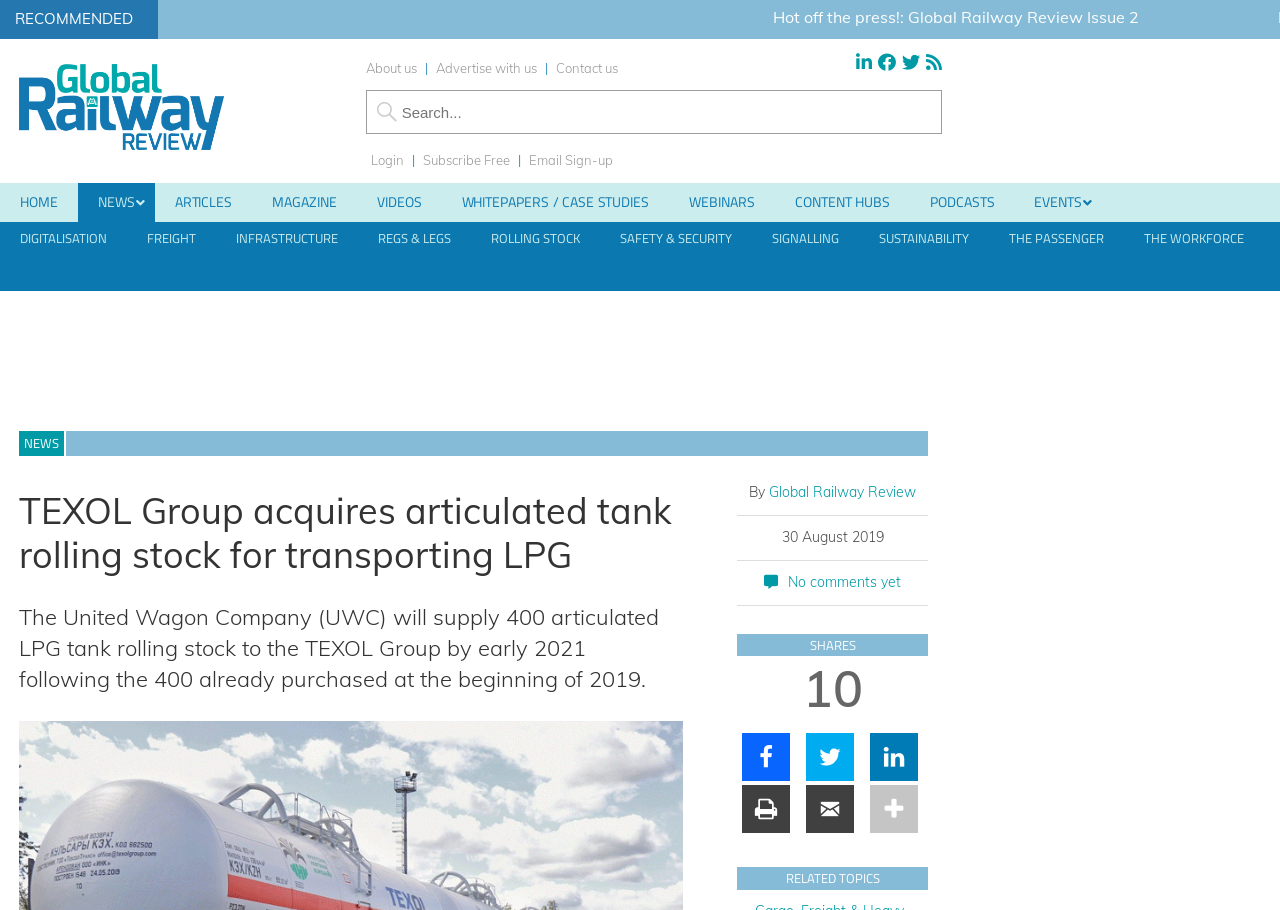Find the bounding box coordinates of the clickable element required to execute the following instruction: "Visit the Global Railway Review website". Provide the coordinates as four float numbers between 0 and 1, i.e., [left, top, right, bottom].

[0.601, 0.531, 0.716, 0.551]